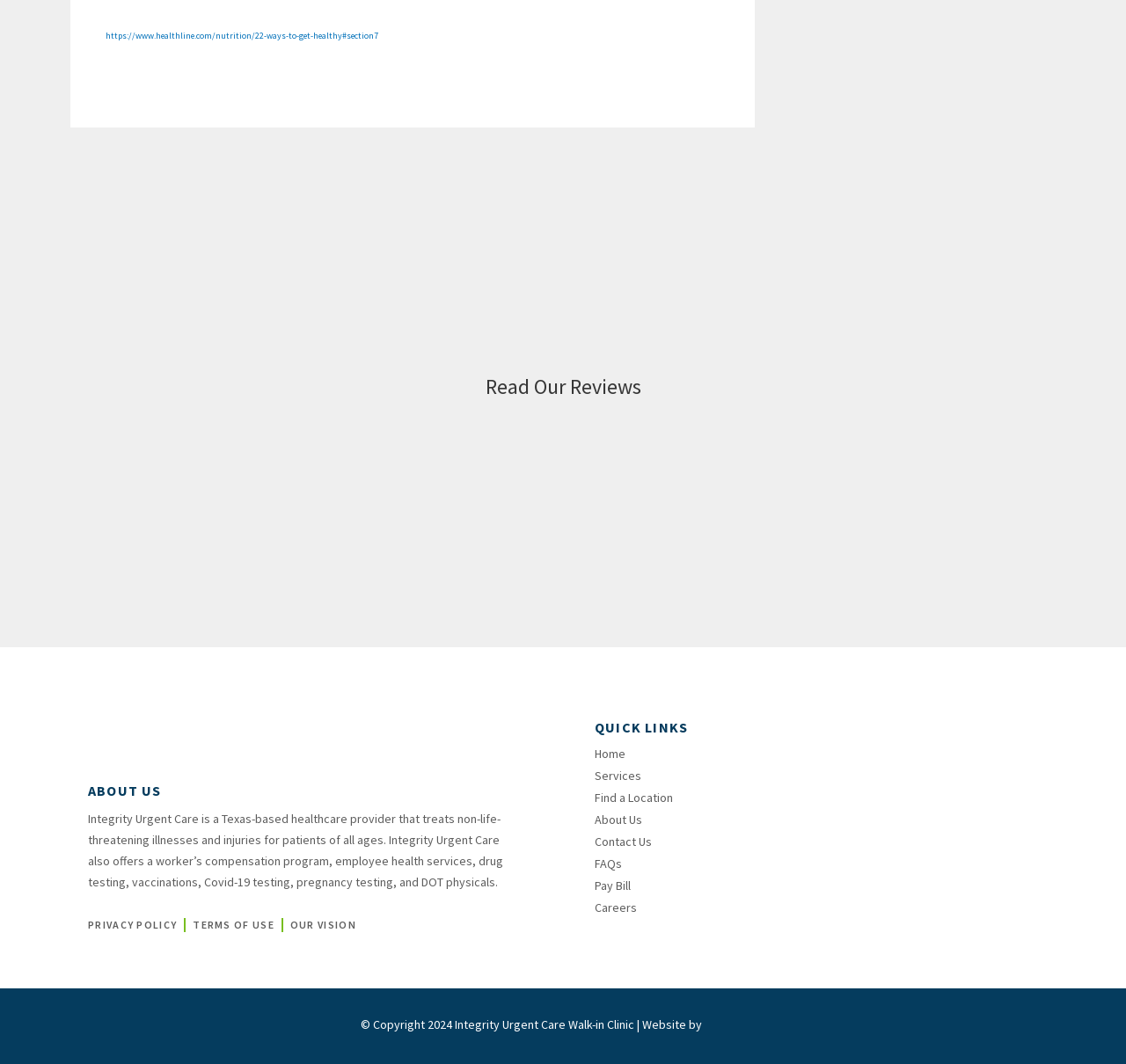Based on the image, provide a detailed response to the question:
What is the name of the company that designed the website?

The webpage has a footer section that mentions 'Website Designed by The AMG Team', which indicates that the company that designed the website is The AMG Team.